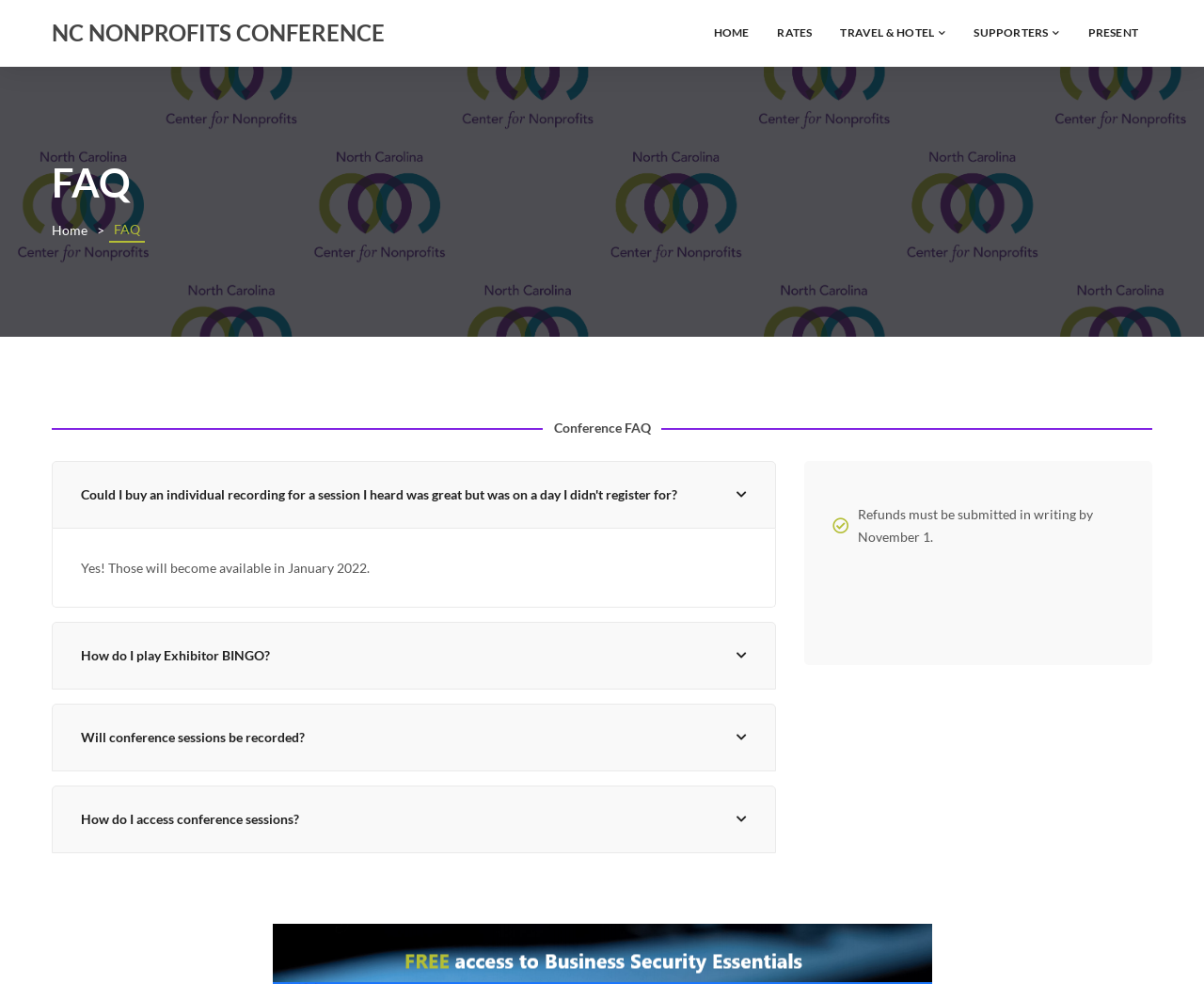Refer to the element description Home and identify the corresponding bounding box in the screenshot. Format the coordinates as (top-left x, top-left y, bottom-right x, bottom-right y) with values in the range of 0 to 1.

[0.581, 0.014, 0.634, 0.053]